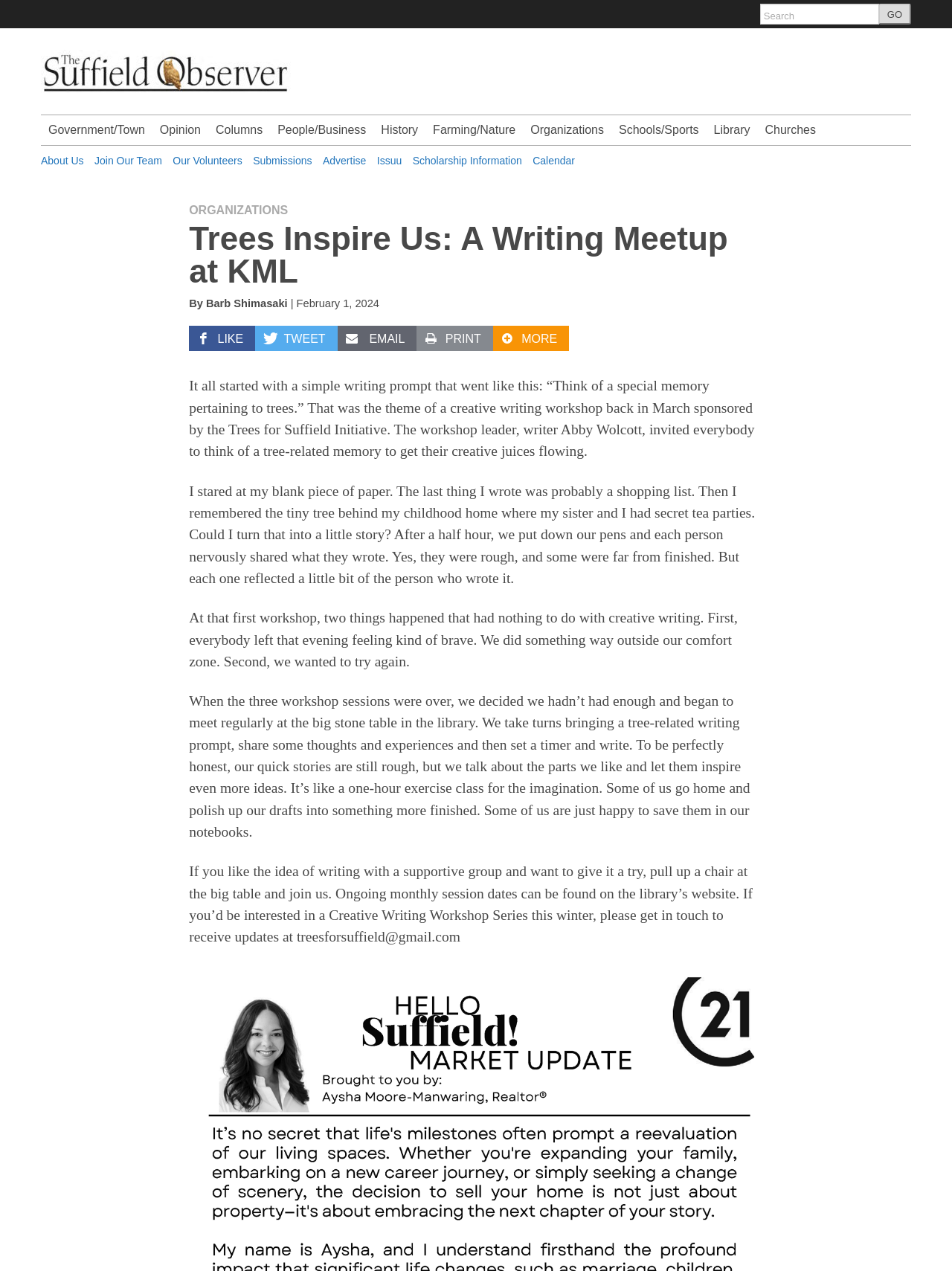Please answer the following question using a single word or phrase: 
What is the purpose of the one-hour writing exercise?

To inspire ideas